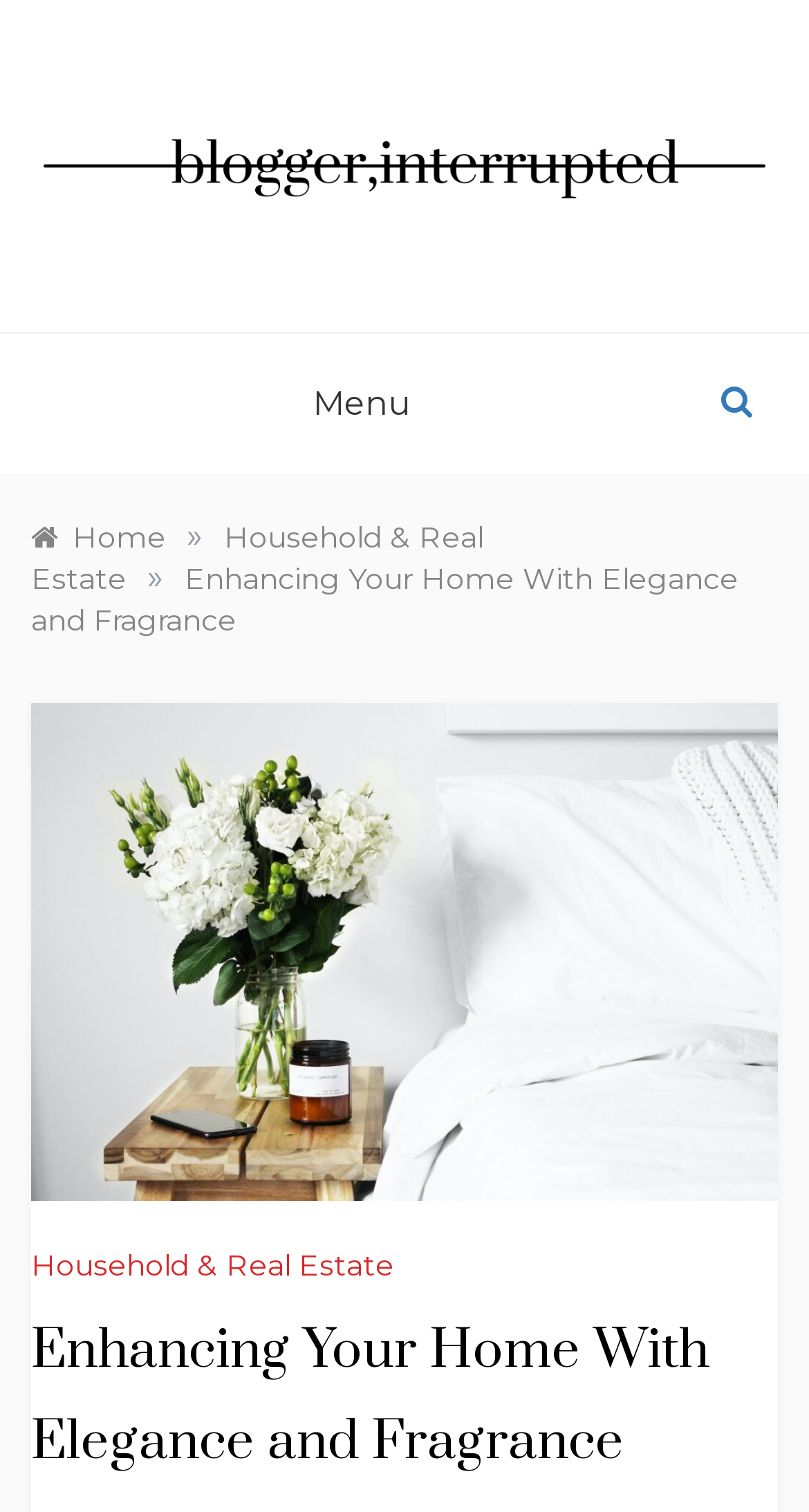Highlight the bounding box of the UI element that corresponds to this description: "How We Work".

None